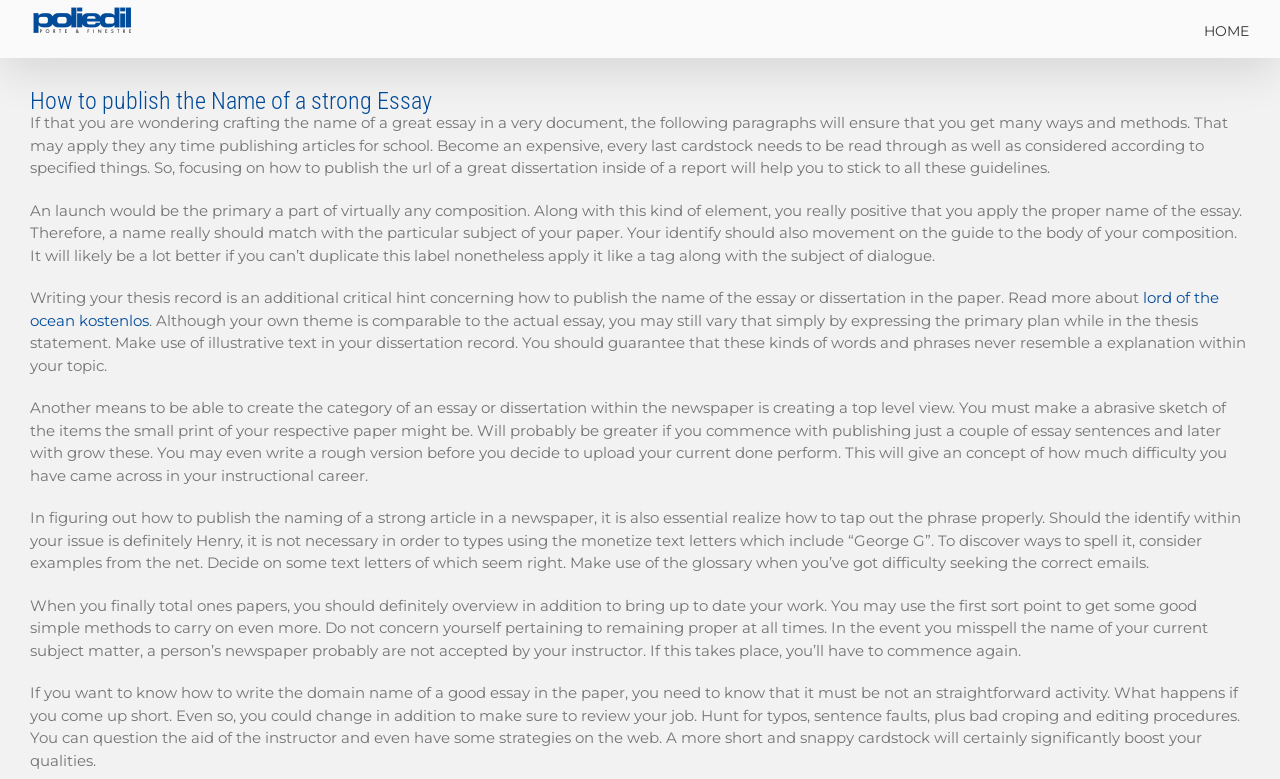What is the logo of the website?
Based on the image, answer the question in a detailed manner.

The logo of the website is located at the top left corner of the webpage, and it is an image with the text 'Poliedil Logo'.